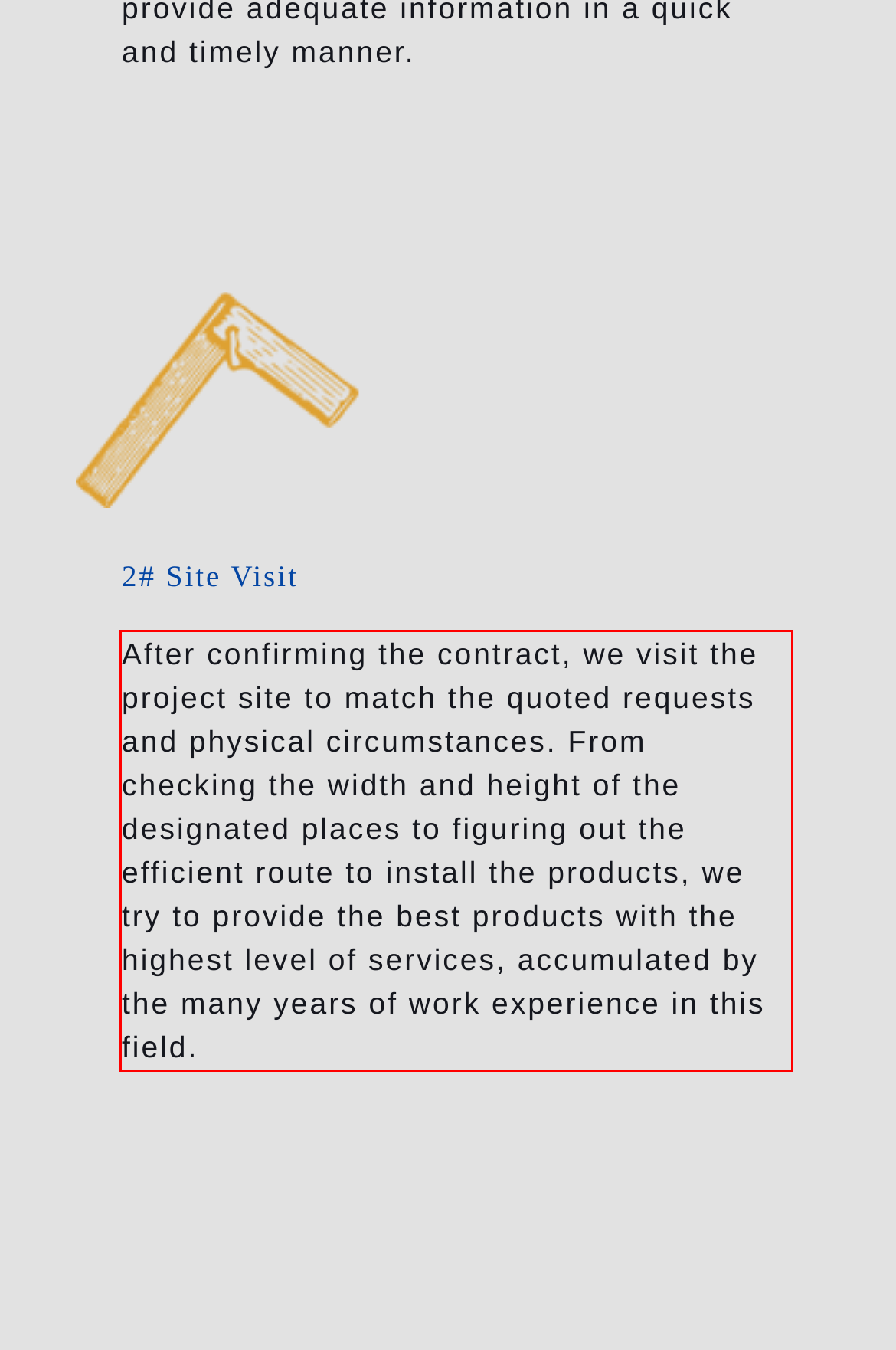In the given screenshot, locate the red bounding box and extract the text content from within it.

After confirming the contract, we visit the project site to match the quoted requests and physical circumstances. From checking the width and height of the designated places to figuring out the efficient route to install the products, we try to provide the best products with the highest level of services, accumulated by the many years of work experience in this field.